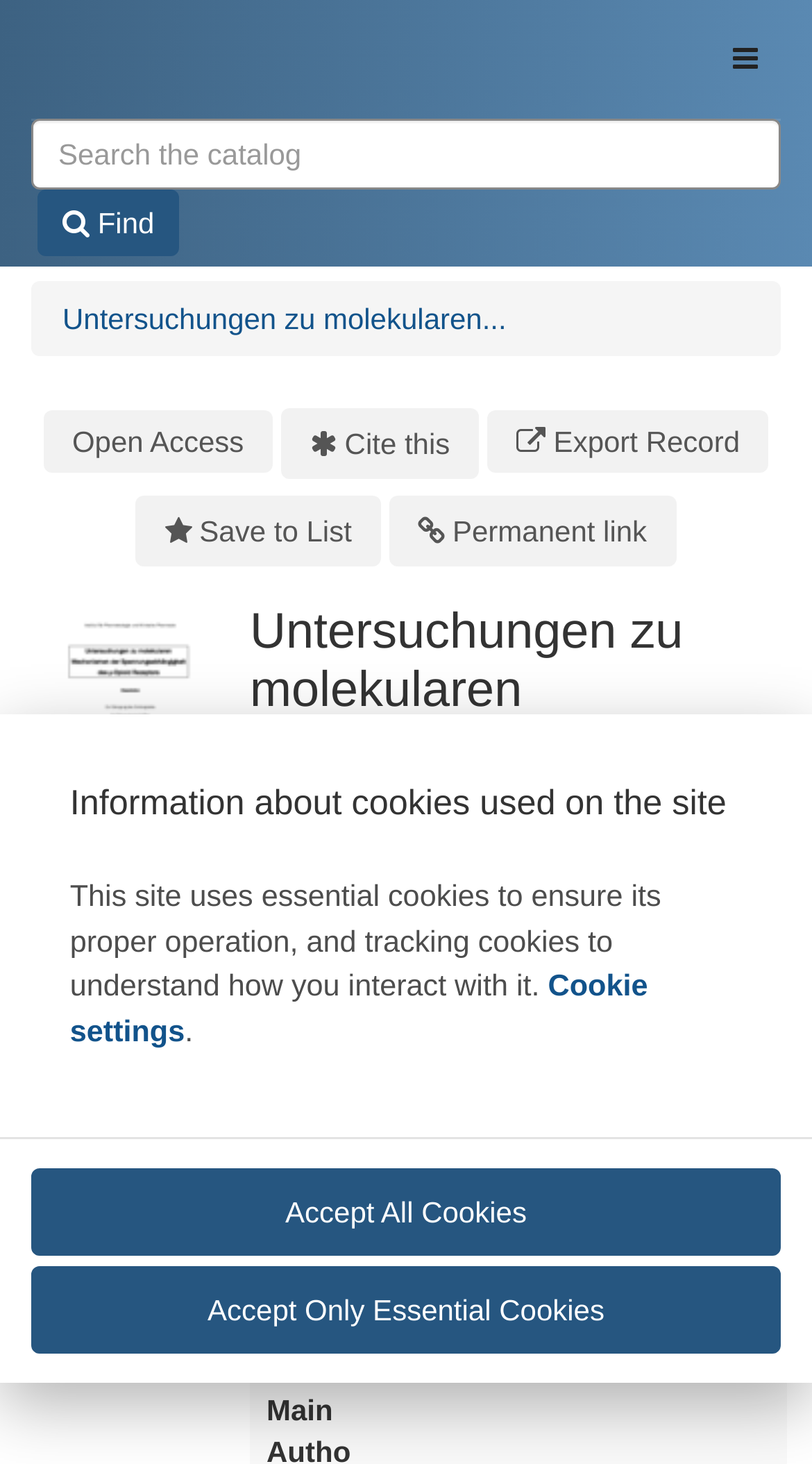Write a detailed summary of the webpage.

The webpage appears to be a publication page for a research article titled "Untersuchungen zu molekularen Mechanismen der Spannungsabhängigkeit des µ-Opioid Rezeptors" (Investigations into molecular mechanisms of the stress dependence of the µ-opioid receptor). 

At the top of the page, there is a navigation bar with a "Skip to content" link, a "Toggle navigation" button, and a search bar with a "Find" button. Below the navigation bar, there is a breadcrumb navigation section.

The main content of the page is divided into two sections. On the left side, there is a navigation menu with links to "Open Access", "Cite this", "Export Record", "Save to List", and "Permanent link". On the right side, there is a section with a title that matches the page title, accompanied by an image. Below the title, there is a brief summary of the article, which discusses how membrane-bound G-protein-coupled receptors (GPCRs) are affected by electrical membrane potential. 

There is also a "Full description" link below the summary, which is accompanied by a caption. At the bottom of the page, there is a dialog box with information about cookies used on the site, including a heading, a brief description, a "Cookie settings" link, and two buttons to accept cookies.